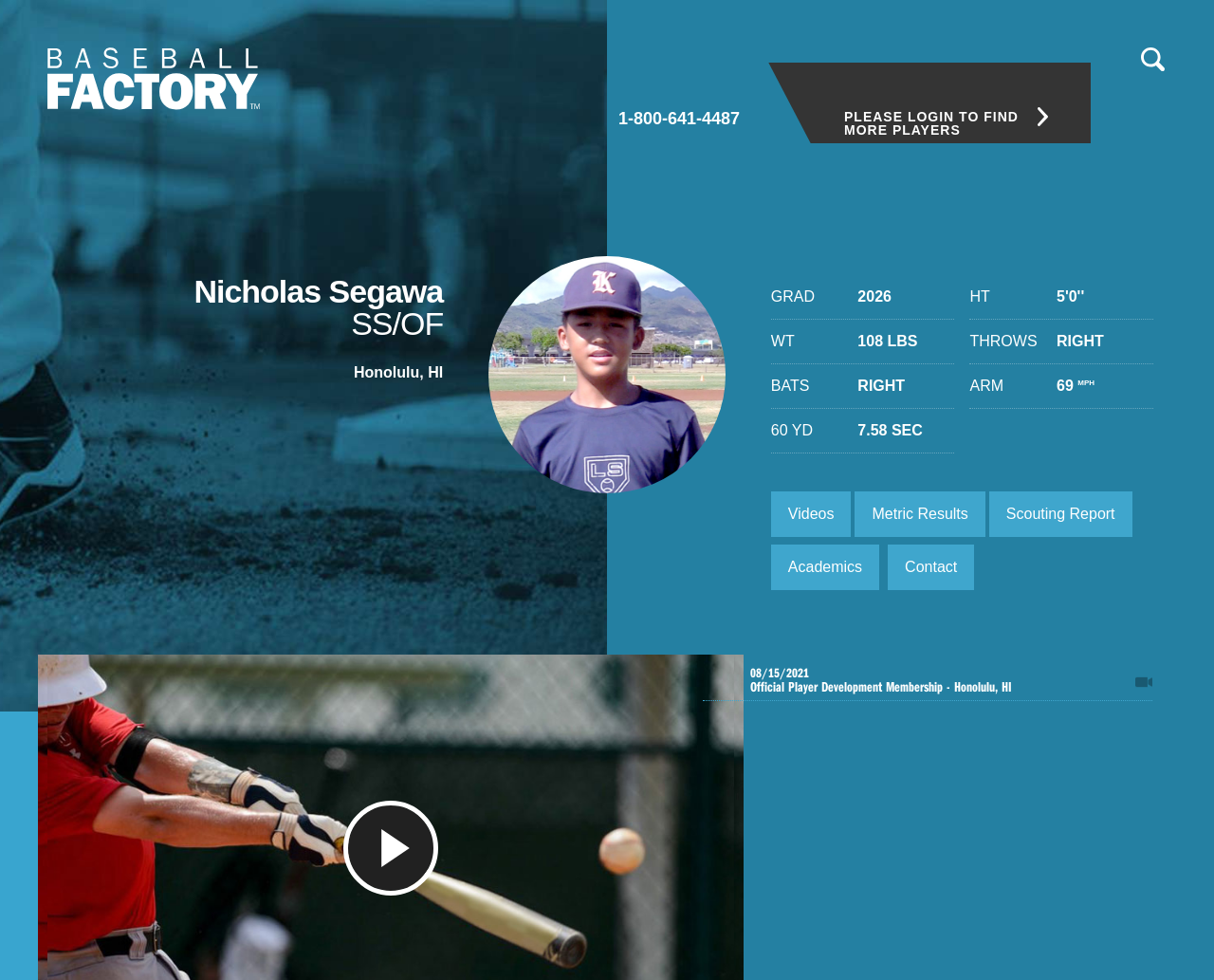Select the bounding box coordinates of the element I need to click to carry out the following instruction: "play the video".

[0.283, 0.826, 0.361, 0.923]